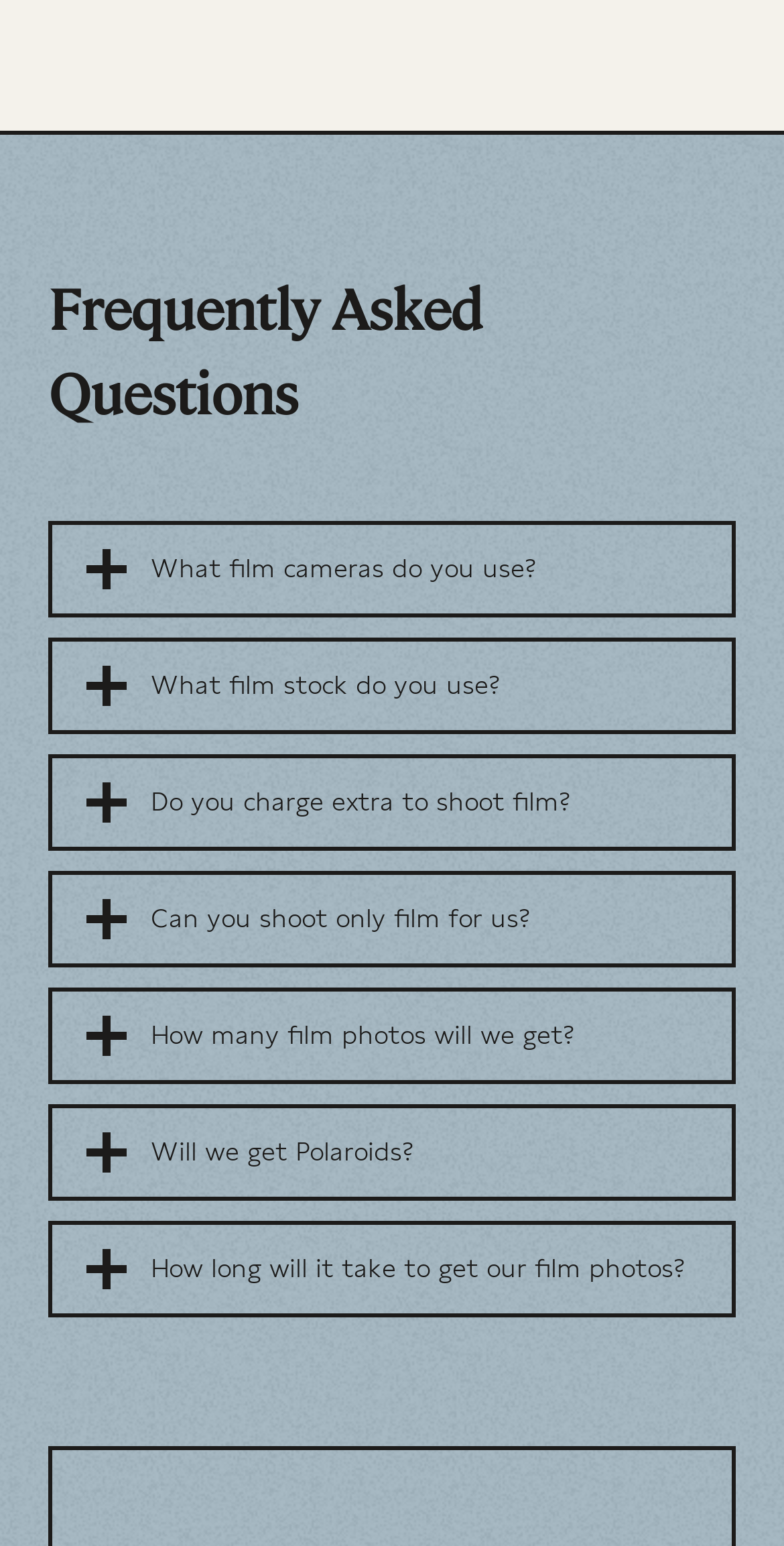What is the main topic of this webpage?
Answer with a single word or phrase, using the screenshot for reference.

Frequently Asked Questions